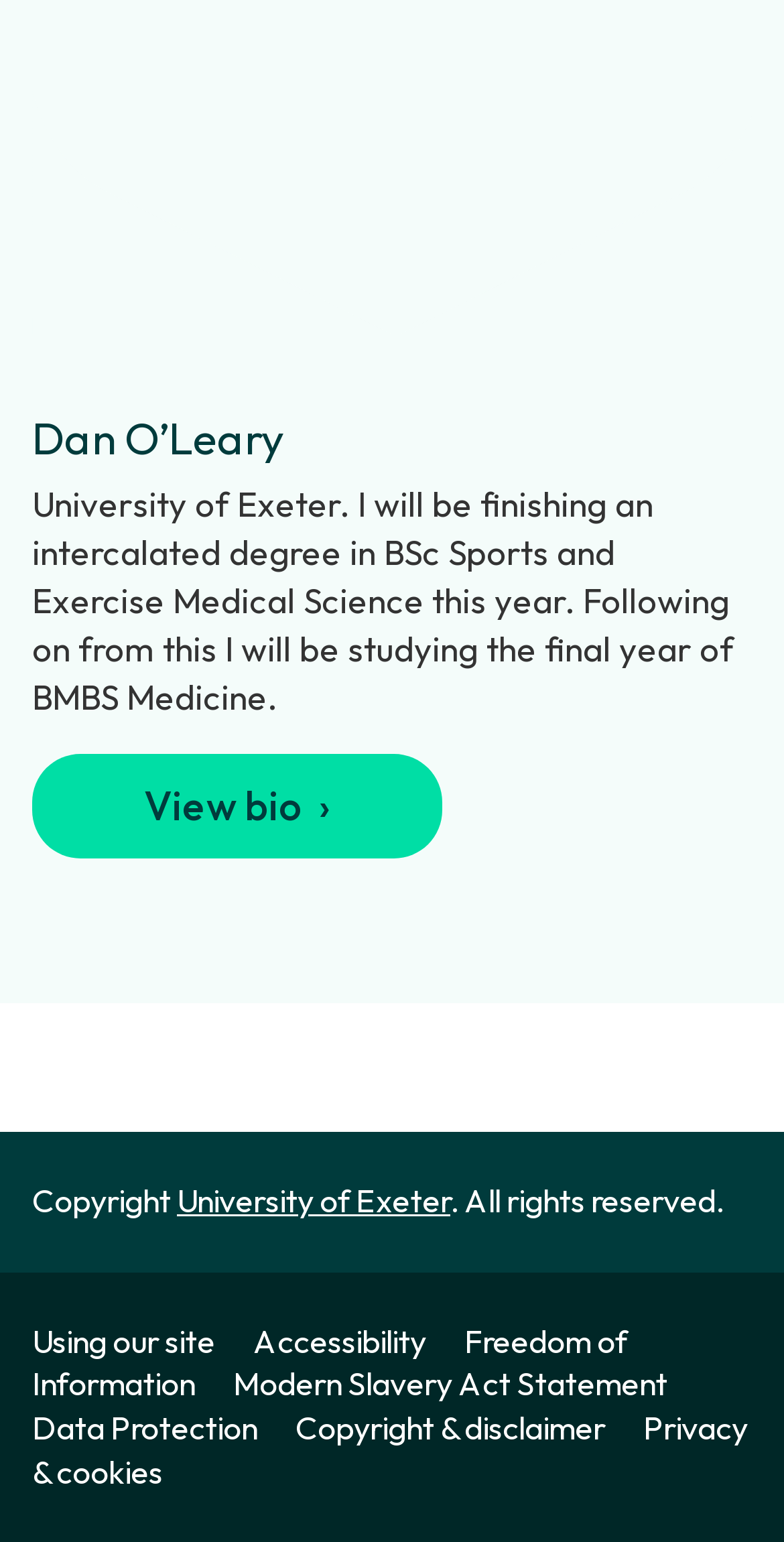Identify the bounding box coordinates for the element you need to click to achieve the following task: "View bio". The coordinates must be four float values ranging from 0 to 1, formatted as [left, top, right, bottom].

[0.041, 0.489, 0.564, 0.557]